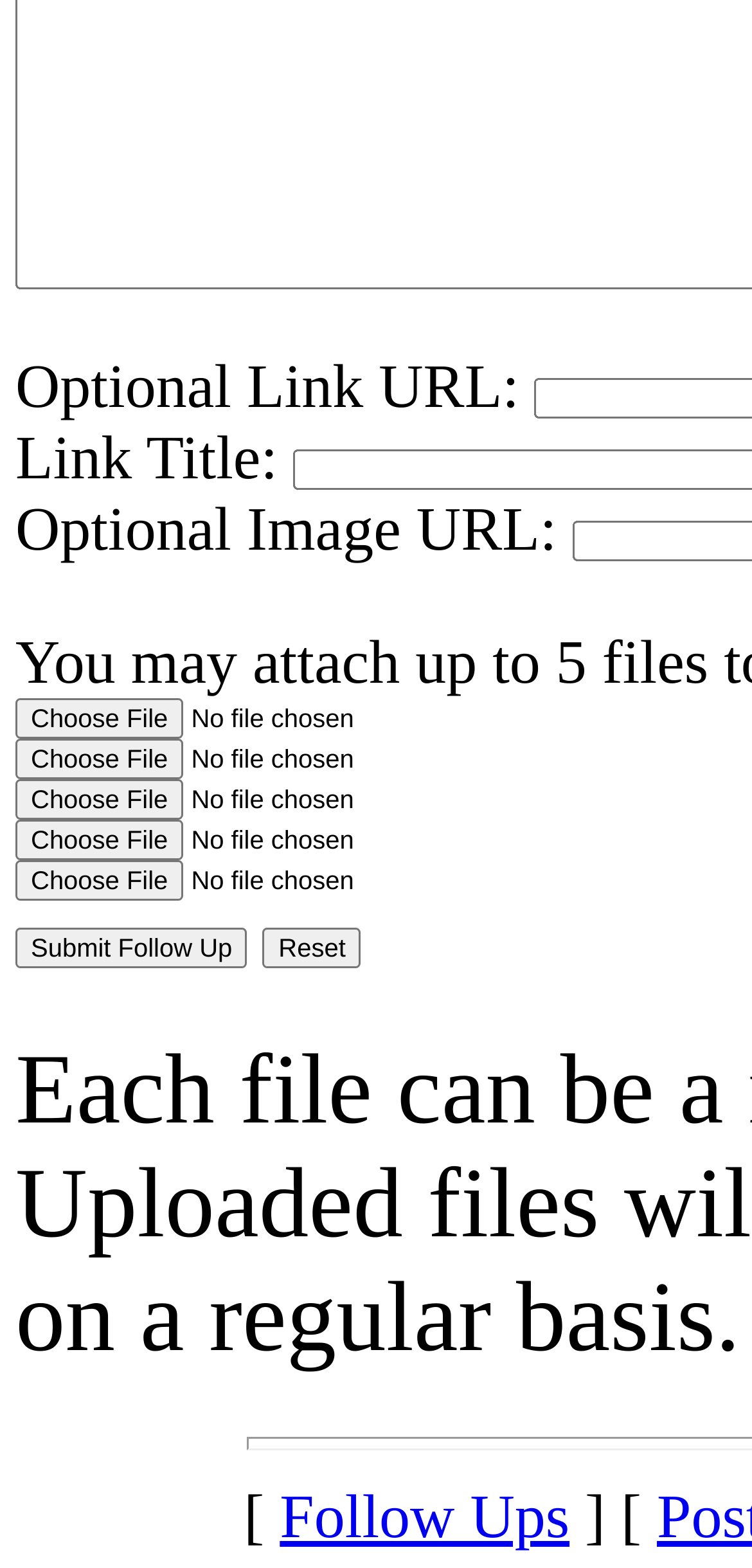Find and indicate the bounding box coordinates of the region you should select to follow the given instruction: "Reset the form".

[0.35, 0.592, 0.48, 0.618]